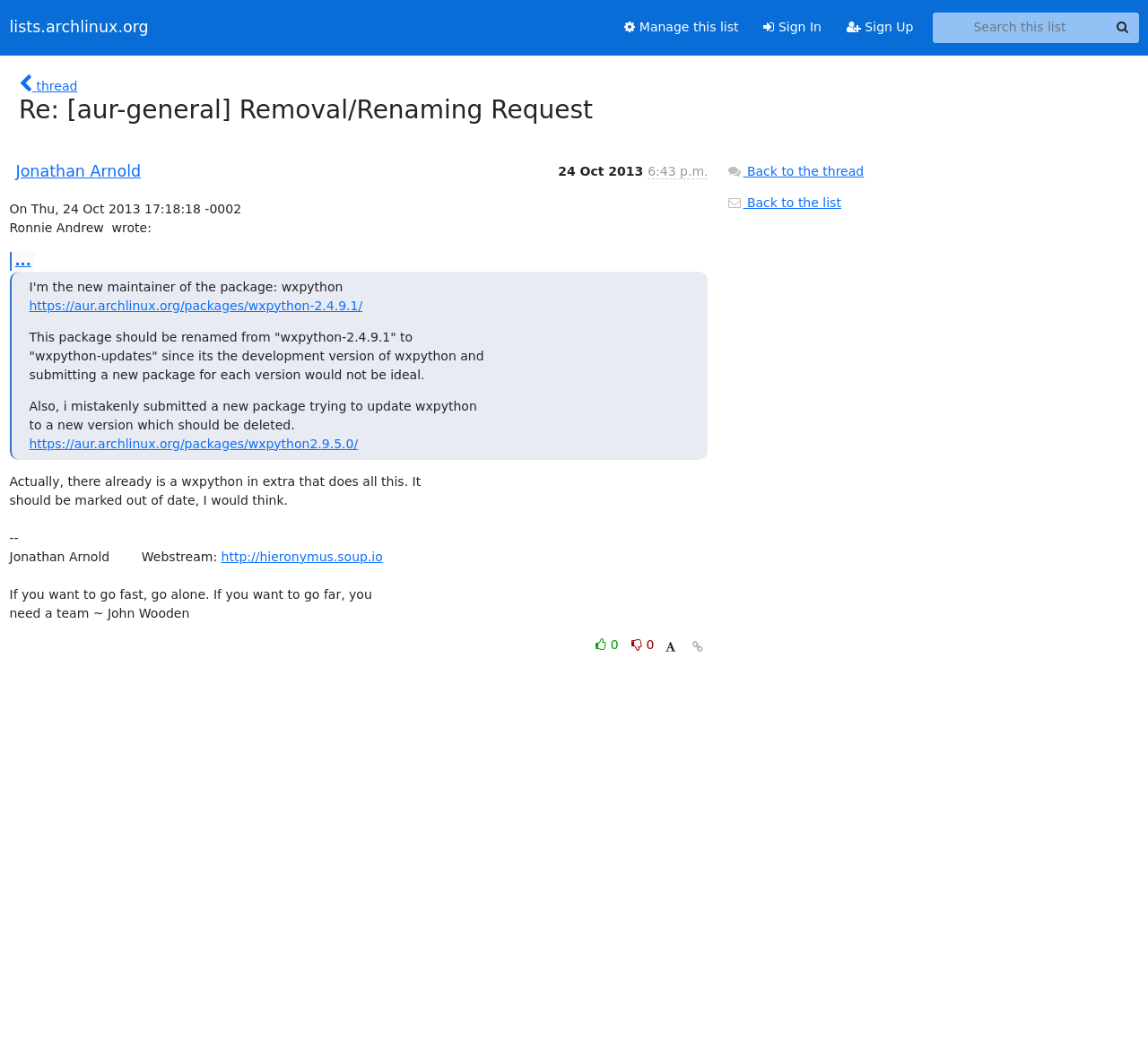Return the bounding box coordinates of the UI element that corresponds to this description: "alt="About this Publishing System"". The coordinates must be given as four float numbers in the range of 0 and 1, [left, top, right, bottom].

None